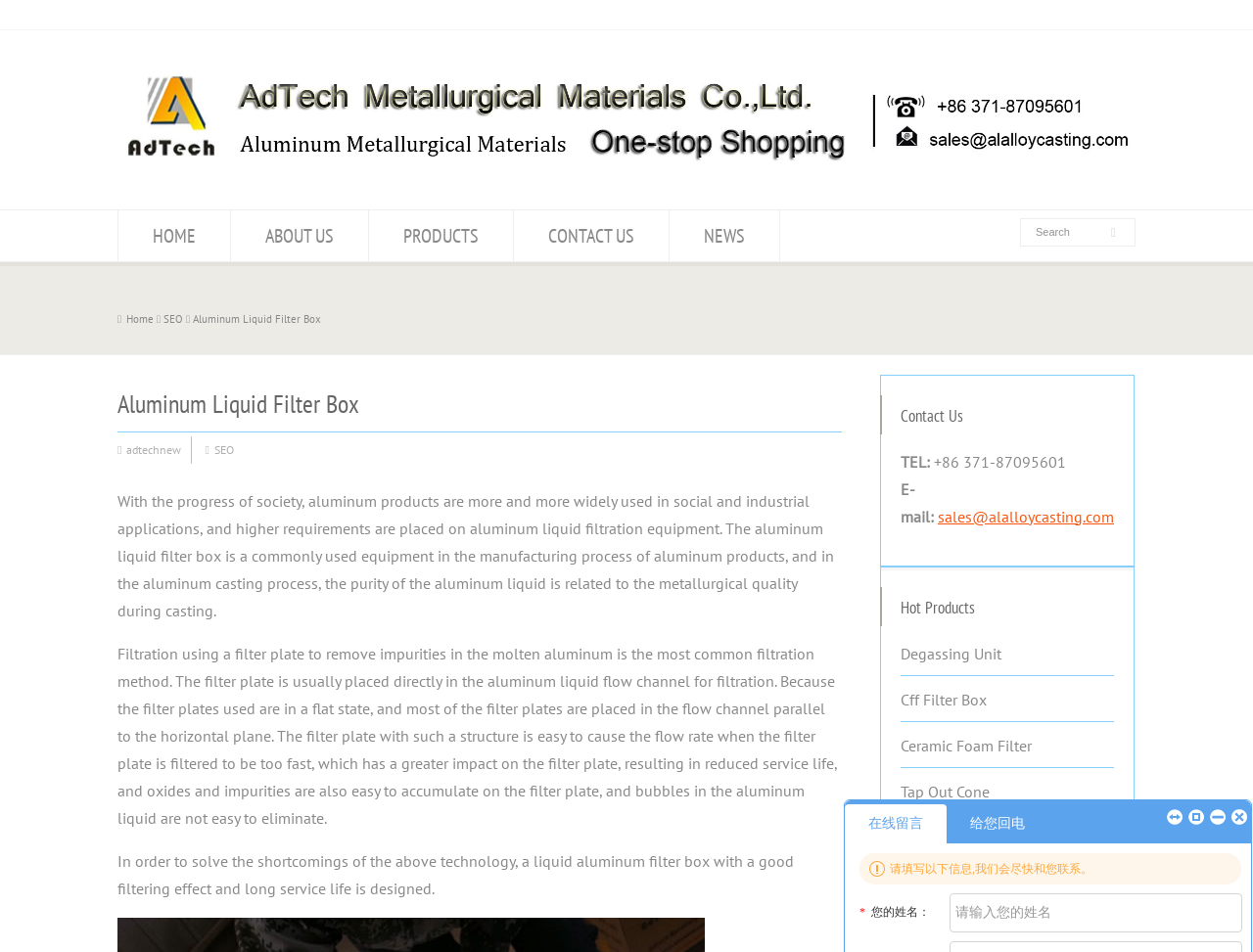Please find the bounding box coordinates of the section that needs to be clicked to achieve this instruction: "View hot products".

[0.719, 0.627, 0.889, 0.651]